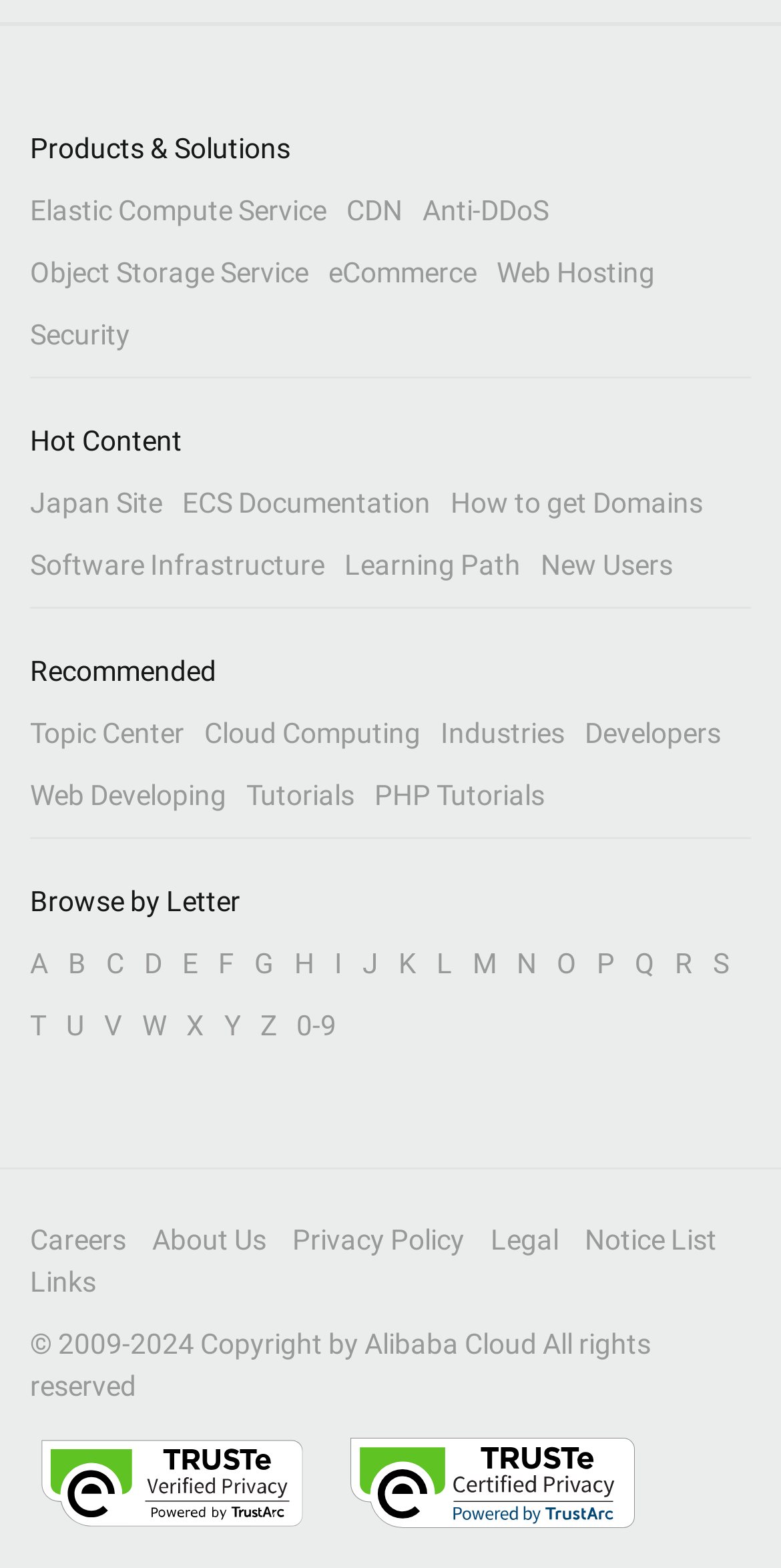Please determine the bounding box coordinates of the element to click in order to execute the following instruction: "Check Privacy Policy". The coordinates should be four float numbers between 0 and 1, specified as [left, top, right, bottom].

[0.374, 0.78, 0.595, 0.8]